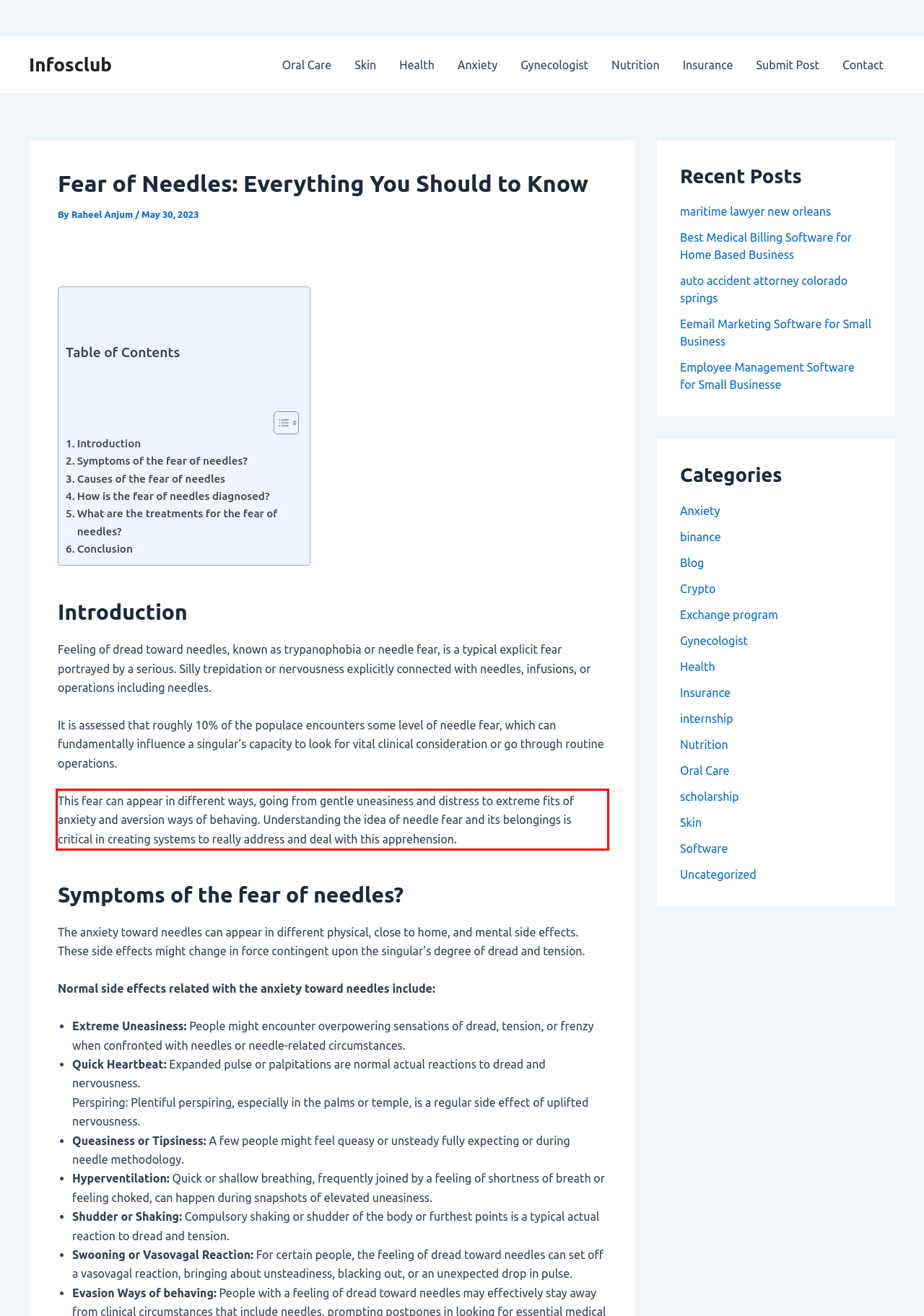Please take the screenshot of the webpage, find the red bounding box, and generate the text content that is within this red bounding box.

This fear can appear in different ways, going from gentle uneasiness and distress to extreme fits of anxiety and aversion ways of behaving. Understanding the idea of needle fear and its belongings is critical in creating systems to really address and deal with this apprehension.